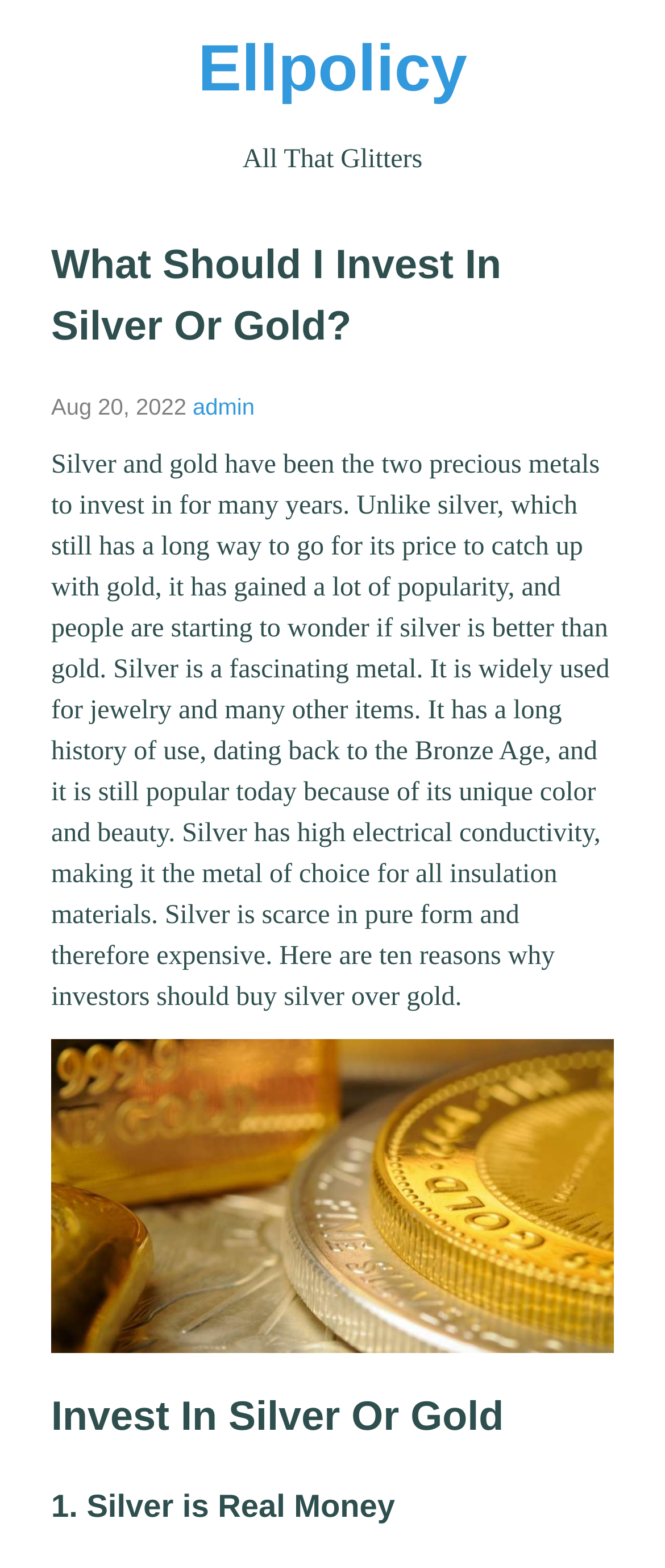How many reasons are given for investing in silver?
Please give a detailed and elaborate explanation in response to the question.

The article provides ten reasons why investors should buy silver over gold, as indicated by the header 'Here are ten reasons why investors should buy silver over gold'.